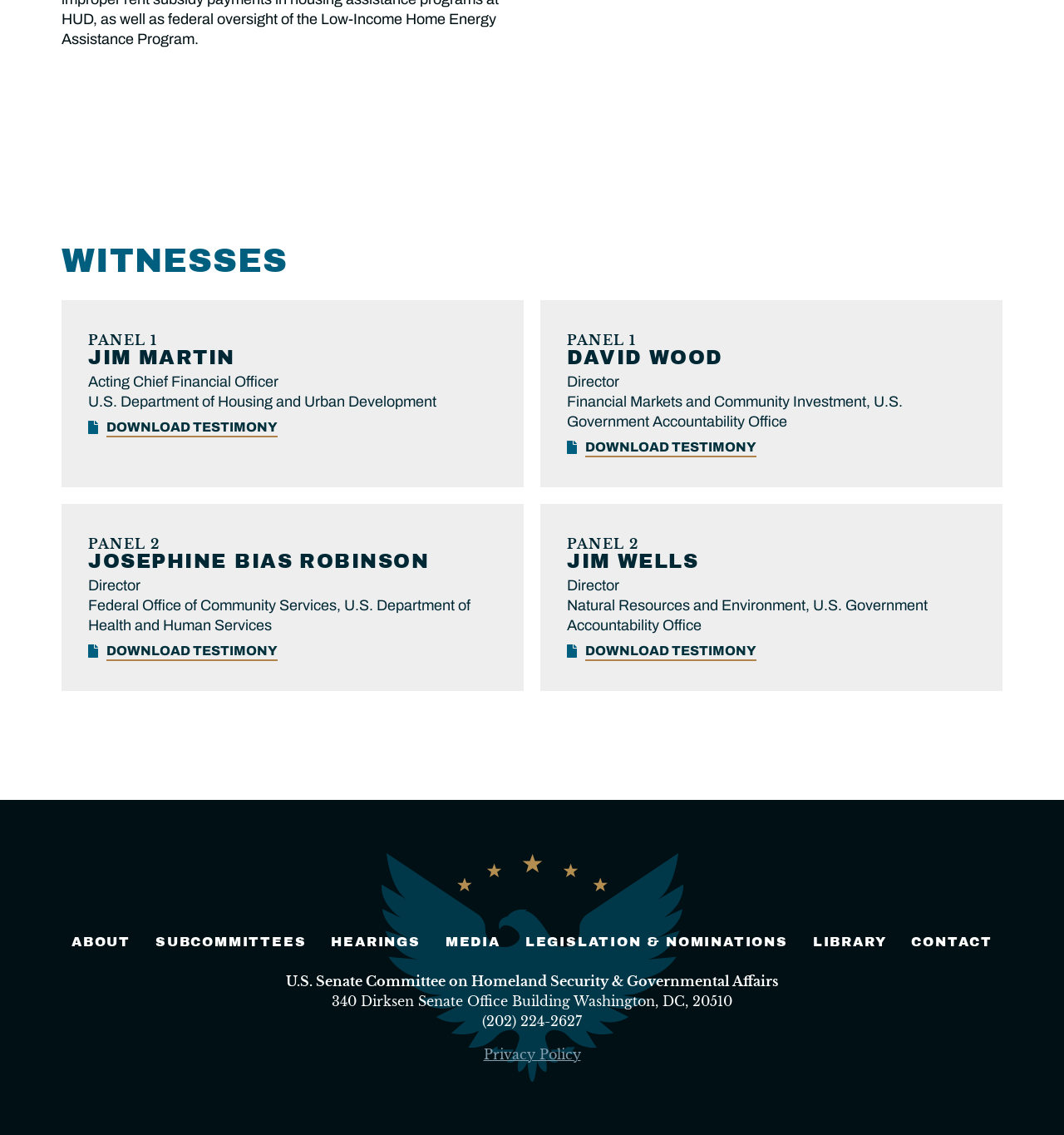Bounding box coordinates are given in the format (top-left x, top-left y, bottom-right x, bottom-right y). All values should be floating point numbers between 0 and 1. Provide the bounding box coordinate for the UI element described as: DOWNLOAD TESTIMONY

[0.1, 0.567, 0.261, 0.582]